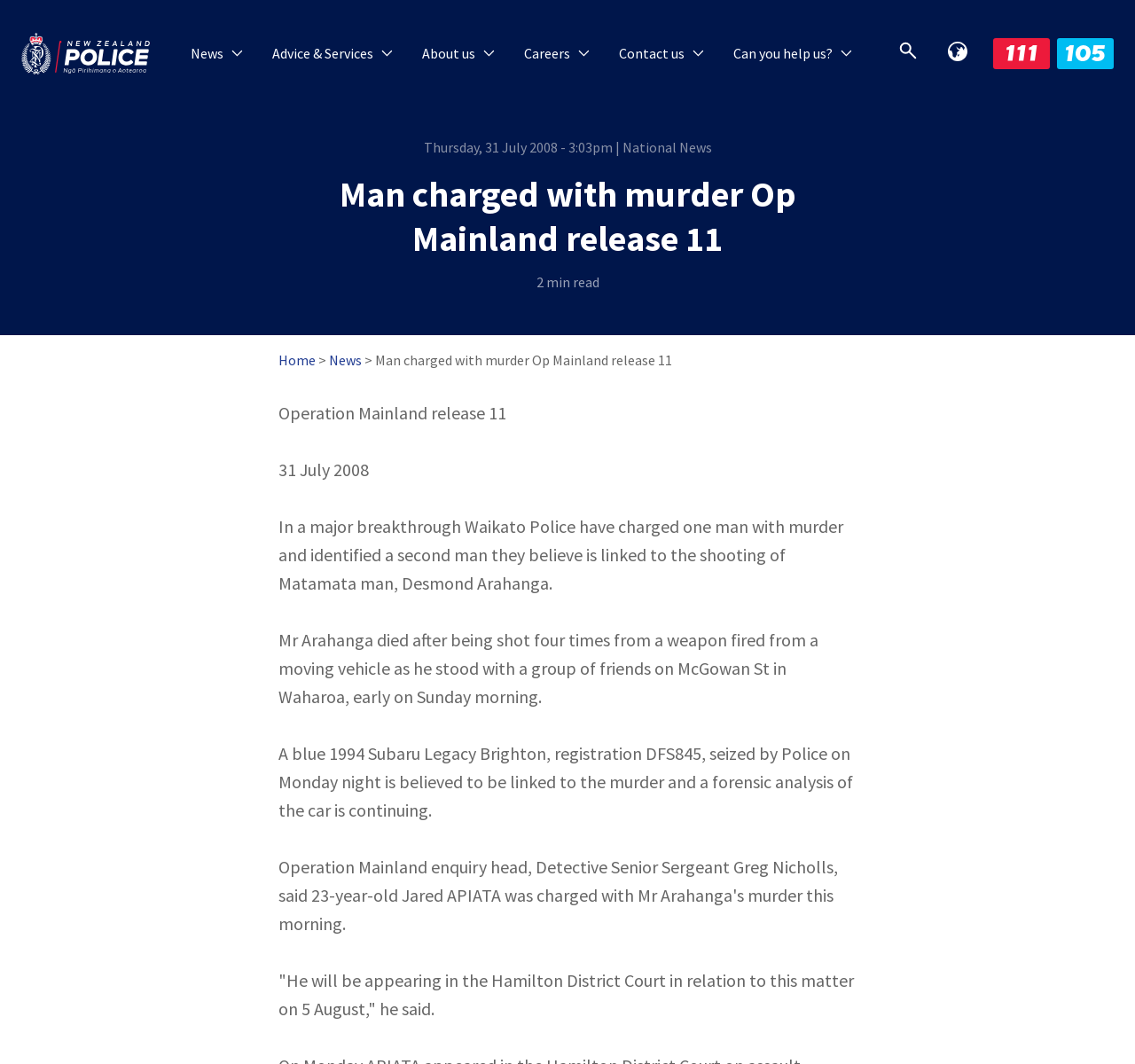What is the date of the news article?
Provide a well-explained and detailed answer to the question.

I found the date of the news article by looking at the text '31 July 2008' which is located below the header 'Operation Mainland release 11'.